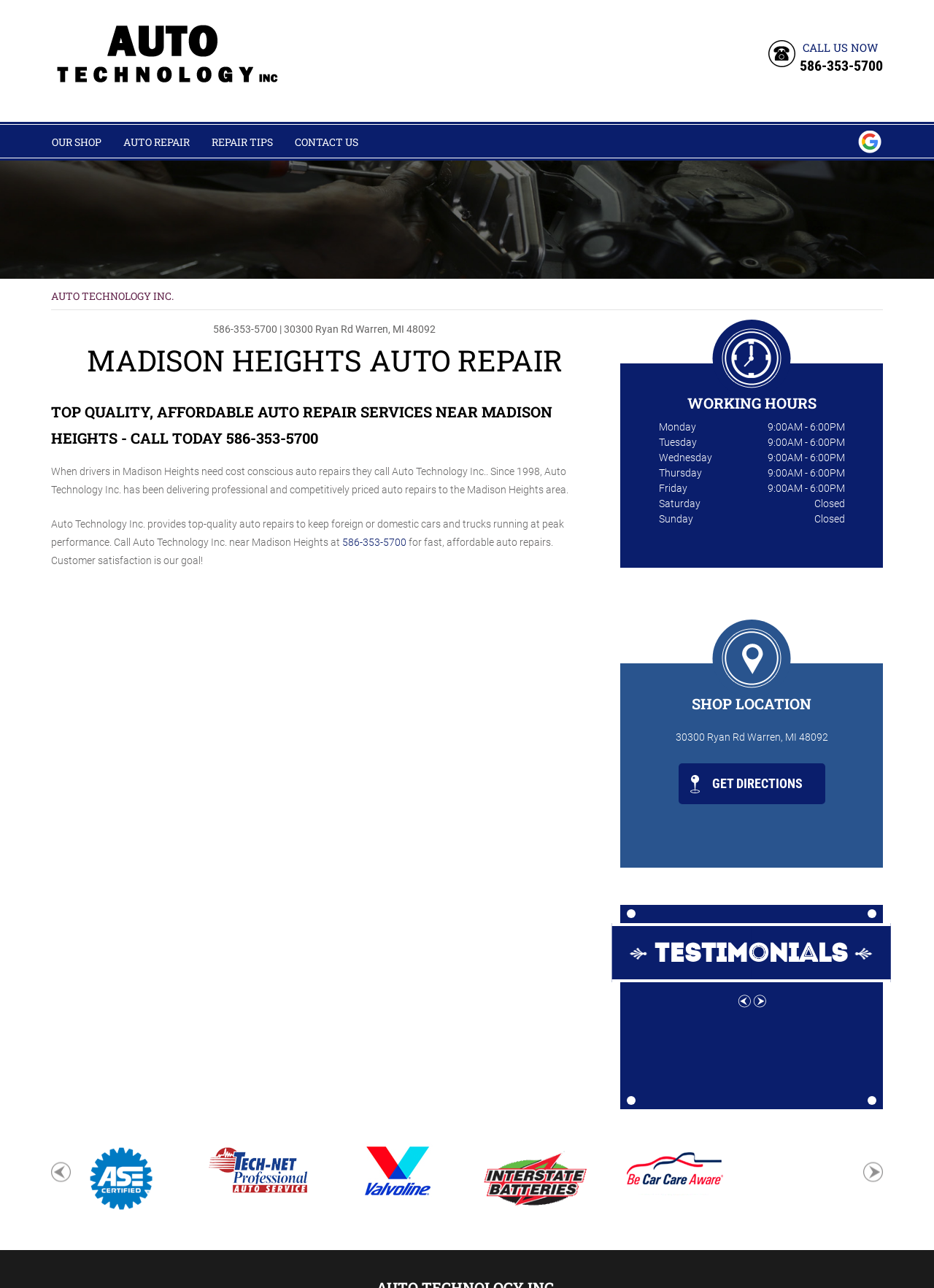Please identify the bounding box coordinates of the area I need to click to accomplish the following instruction: "Check the working hours".

[0.695, 0.304, 0.914, 0.322]